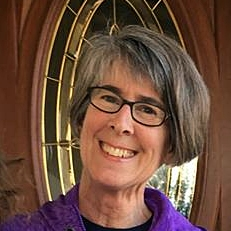What is Jody Alfiere being recognized for?
Using the image provided, answer with just one word or phrase.

Outstanding Volunteer Honor